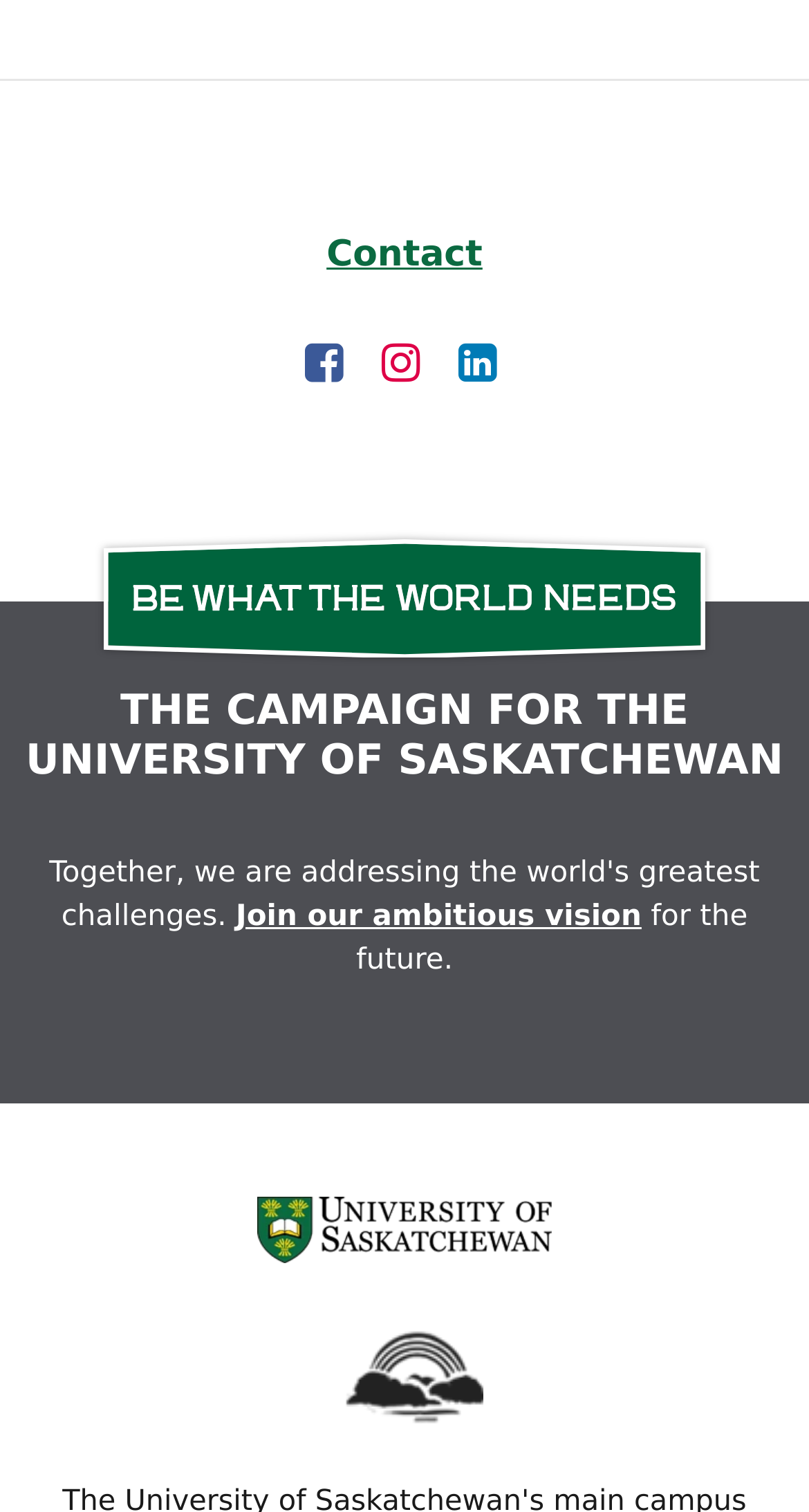Respond to the question below with a concise word or phrase:
What is the name of the university?

University of Saskatchewan